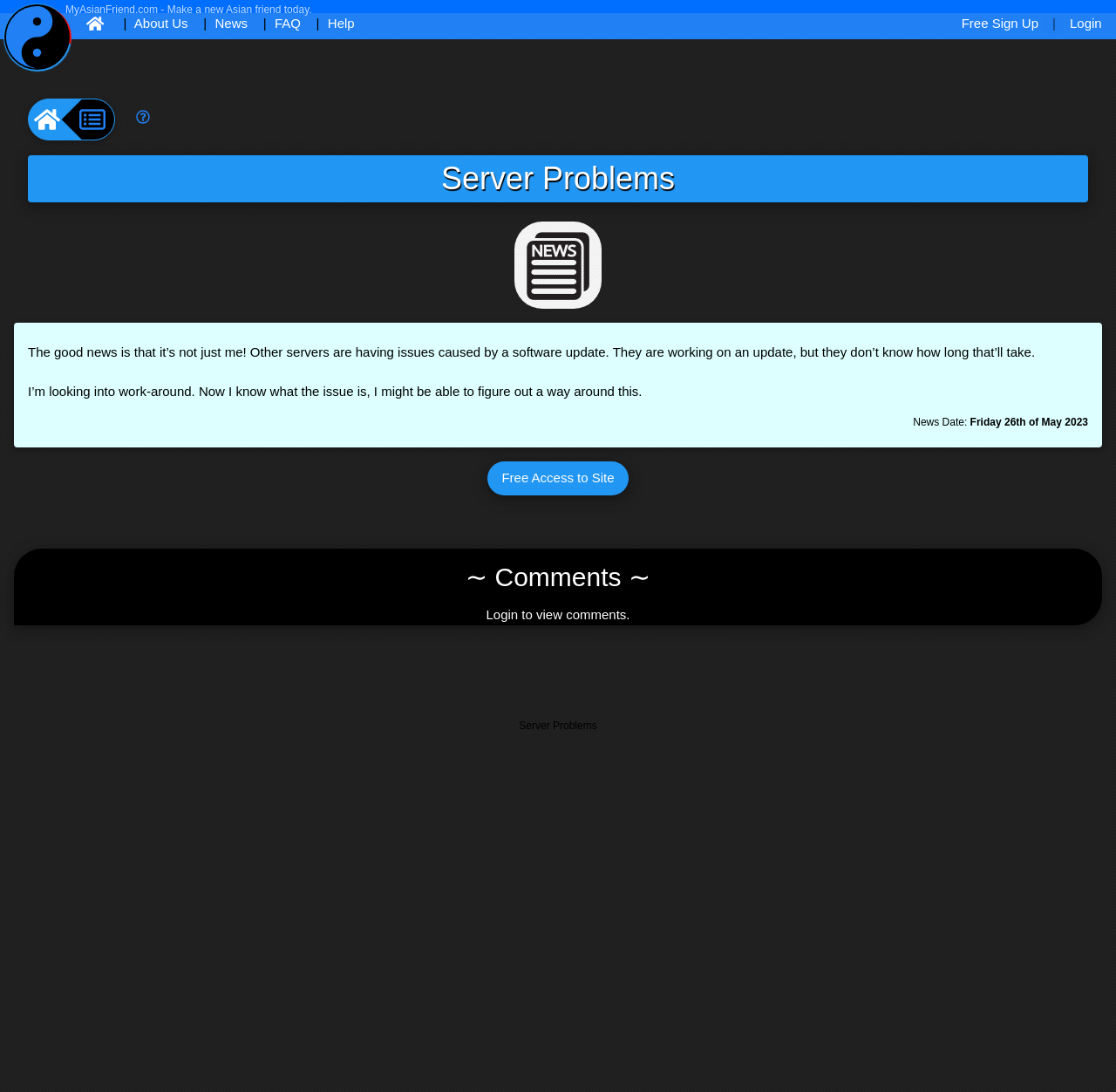Create an in-depth description of the webpage, covering main sections.

The webpage is titled "Server Problems" and has a logo image of Ying-Yang at the top left corner. Below the logo, there is a navigation menu with links to "home", "About Us", "News", "FAQ", and "Help", separated by vertical lines. On the top right corner, there are two buttons, "Login" and "Free Sign Up".

The main content of the page is divided into two sections. The first section has a heading "Server Problems" and contains two paragraphs of text. The first paragraph explains that the server is experiencing issues due to a software update and that the developers are working on an update, but the timeframe is unknown. The second paragraph mentions that the author is looking into workarounds and might be able to find a solution.

Below the paragraphs, there is a timestamp with the date "Friday 26th of May 2023". Underneath, there is a call-to-action button "Free Access to Site" that spans most of the page width.

The second section of the main content has a heading "∼ Comments ∼" and contains a message "Login to view comments." There is no comment section visible on the page.

At the bottom of the page, there is a repeated title "Server Problems" in a smaller font size.